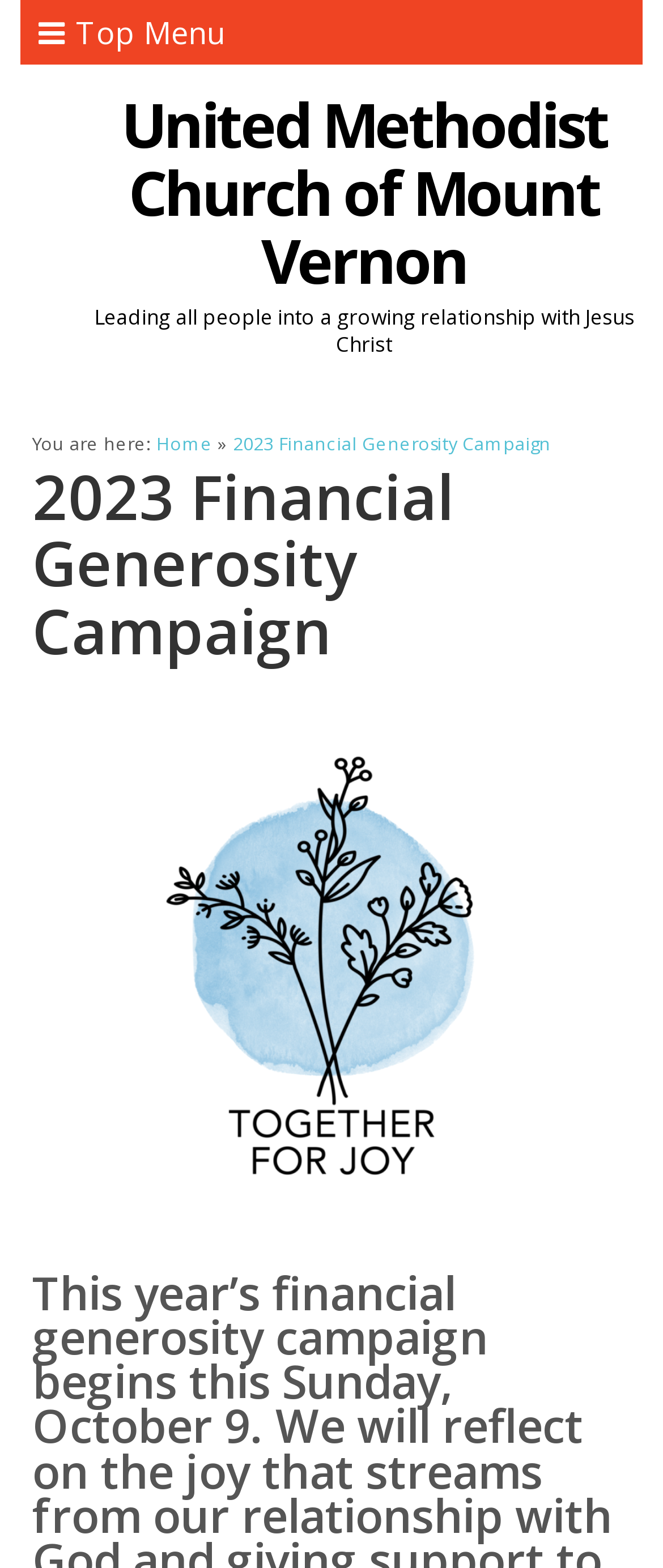Provide a one-word or one-phrase answer to the question:
What is the theme of the current campaign?

Financial Generosity